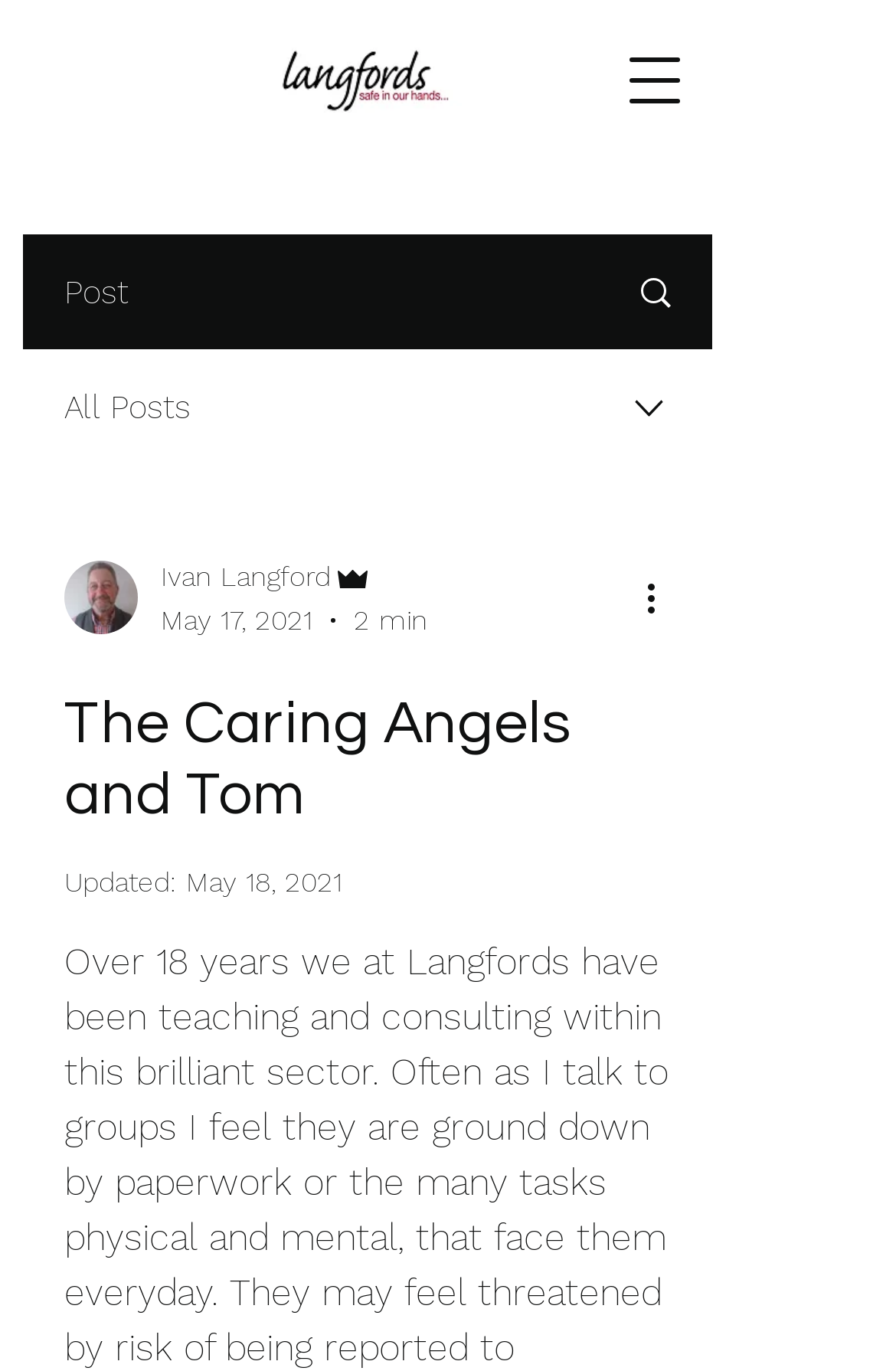Analyze and describe the webpage in a detailed narrative.

The webpage appears to be a blog post or article page. At the top left, there is a logo image of Langfords, which is a clickable link. To the right of the logo, there is a button to open a navigation menu. 

Below the logo, there are several elements aligned horizontally. On the left, there is a link labeled "All Posts". To the right of "All Posts", there is an image, followed by a combobox with a dropdown menu. The combobox is not expanded by default. 

On the right side of the page, there is a section with the writer's information. It includes a small image of the writer, the writer's name "Ivan Langford" with an "Admin" label, and the date "May 17, 2021" with a "2 min" label. 

Below the writer's information, there is a button labeled "More actions" with an image. 

The main content of the page is a heading titled "The Caring Angels and Tom", which is followed by a block of text. The text is not specified in the accessibility tree, but it likely contains the content of the blog post or article. At the bottom of the page, there is a label "Updated:" with a date "May 18, 2021".